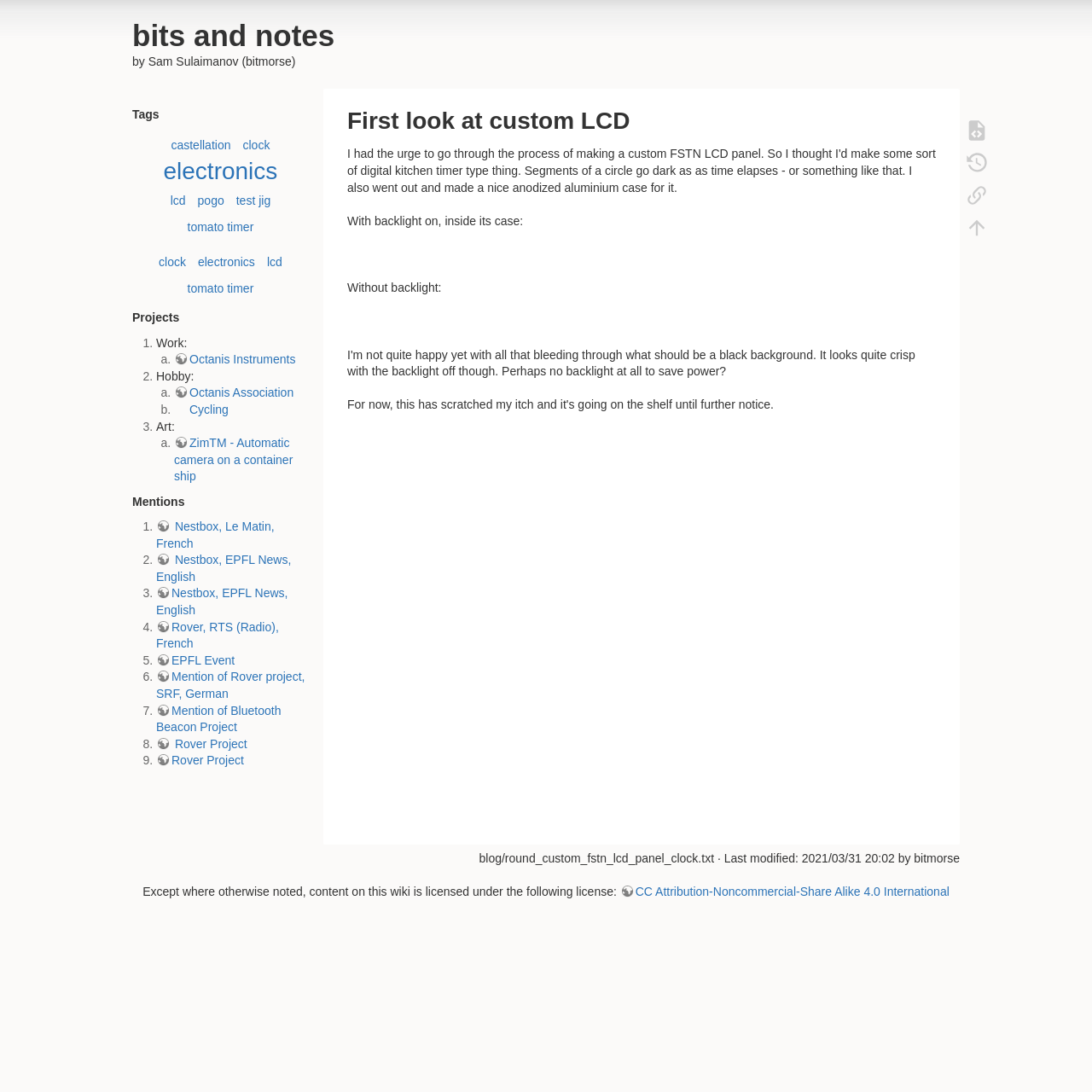Given the following UI element description: "Cycling", find the bounding box coordinates in the webpage screenshot.

[0.159, 0.369, 0.209, 0.381]